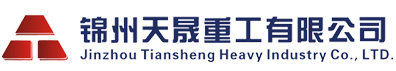What sector is Jinzhou Tiansheng Heavy Industry Co., Ltd. recognized for?
From the details in the image, provide a complete and detailed answer to the question.

The caption describes Jinzhou Tiansheng Heavy Industry Co., Ltd. as a leading enterprise in the heavy industry sector, specifically recognized for its contributions to metallurgical machinery. This information is provided to give context to the company's identity and its role in the industry.